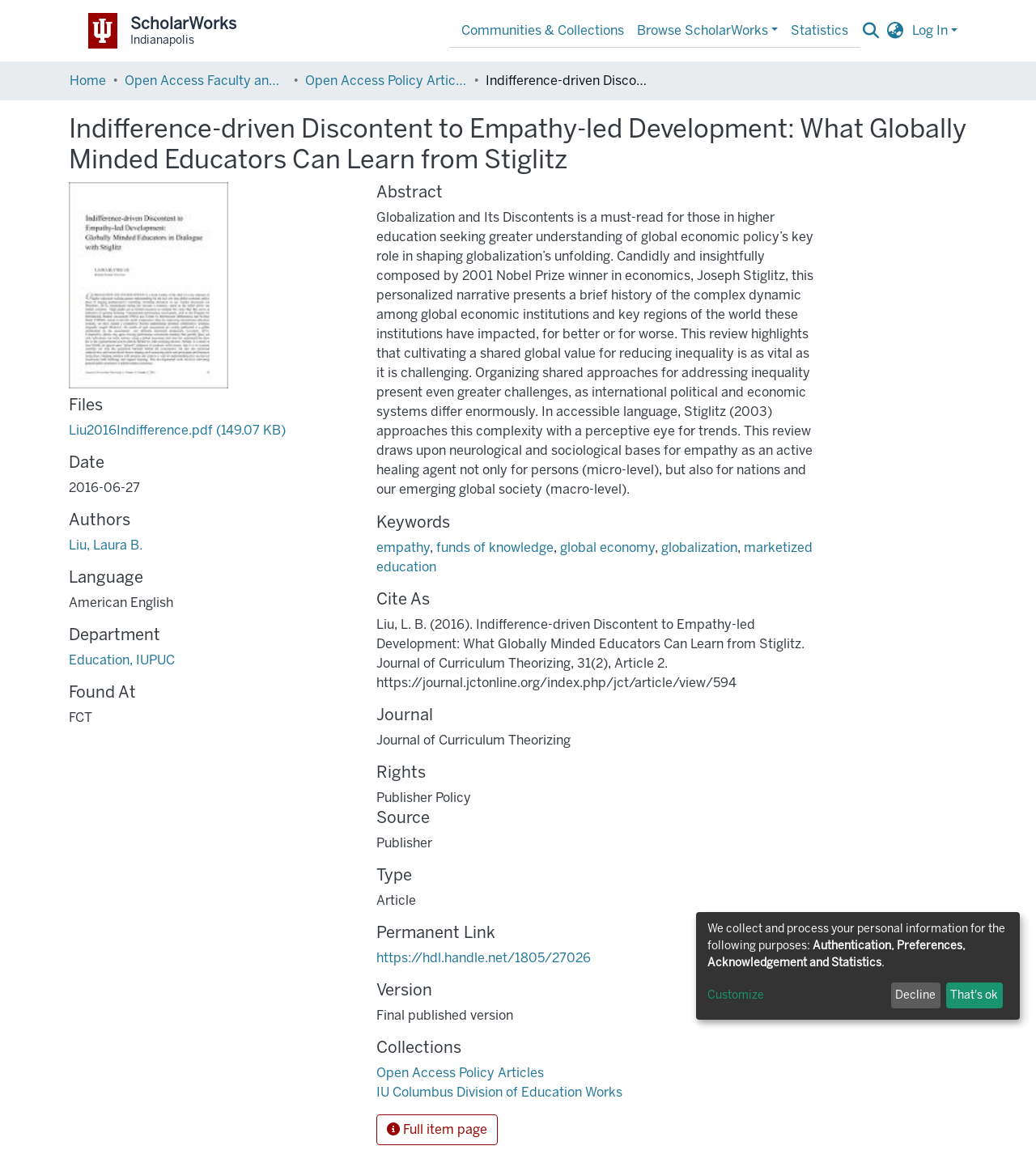What is the language of the article?
Could you answer the question with a detailed and thorough explanation?

The language of the article can be found in the heading element with the text 'Language' and the static text element with the text 'American English'.